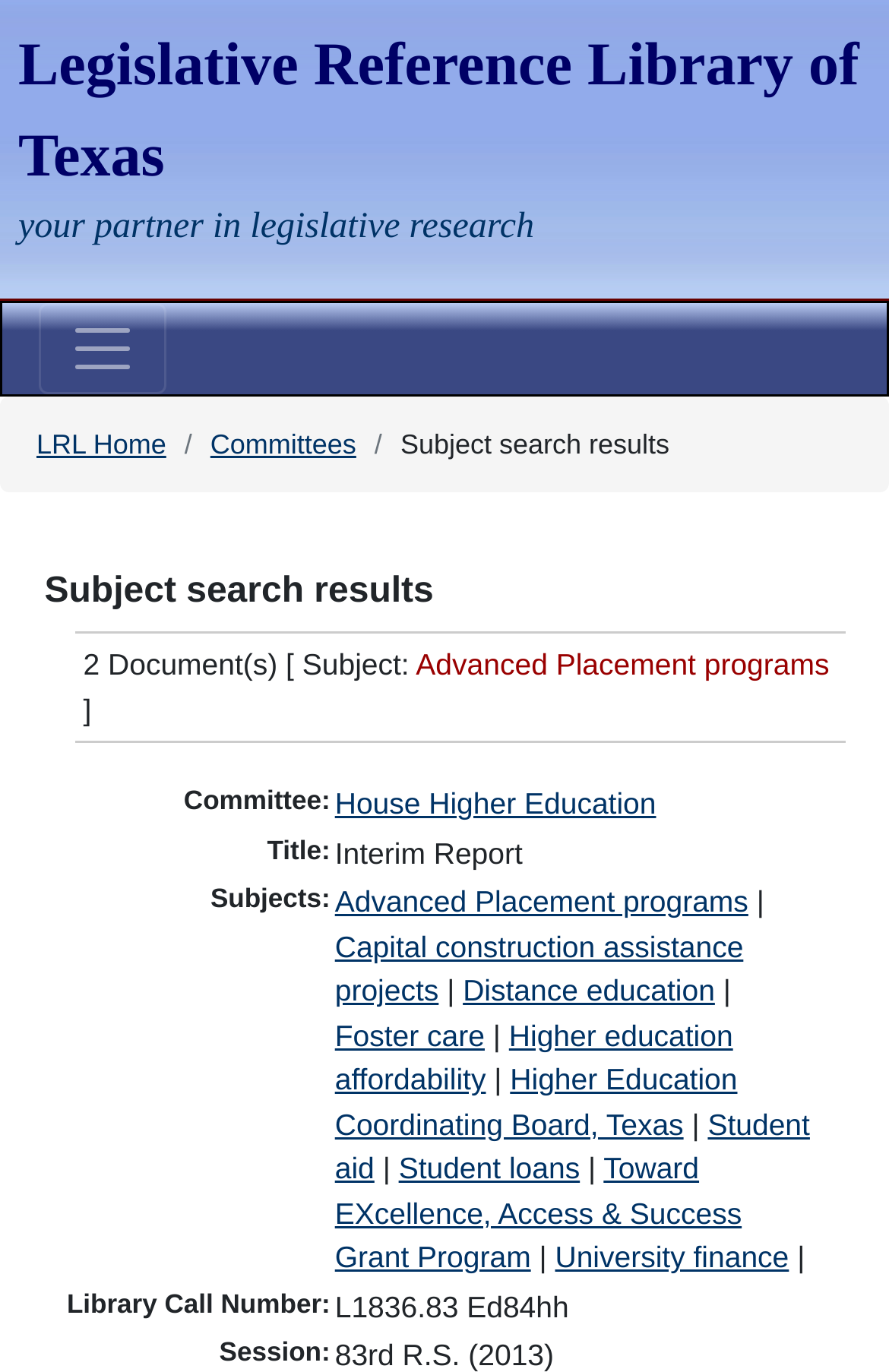Please find the bounding box coordinates of the element that needs to be clicked to perform the following instruction: "View Interim Report title". The bounding box coordinates should be four float numbers between 0 and 1, represented as [left, top, right, bottom].

[0.374, 0.604, 0.927, 0.64]